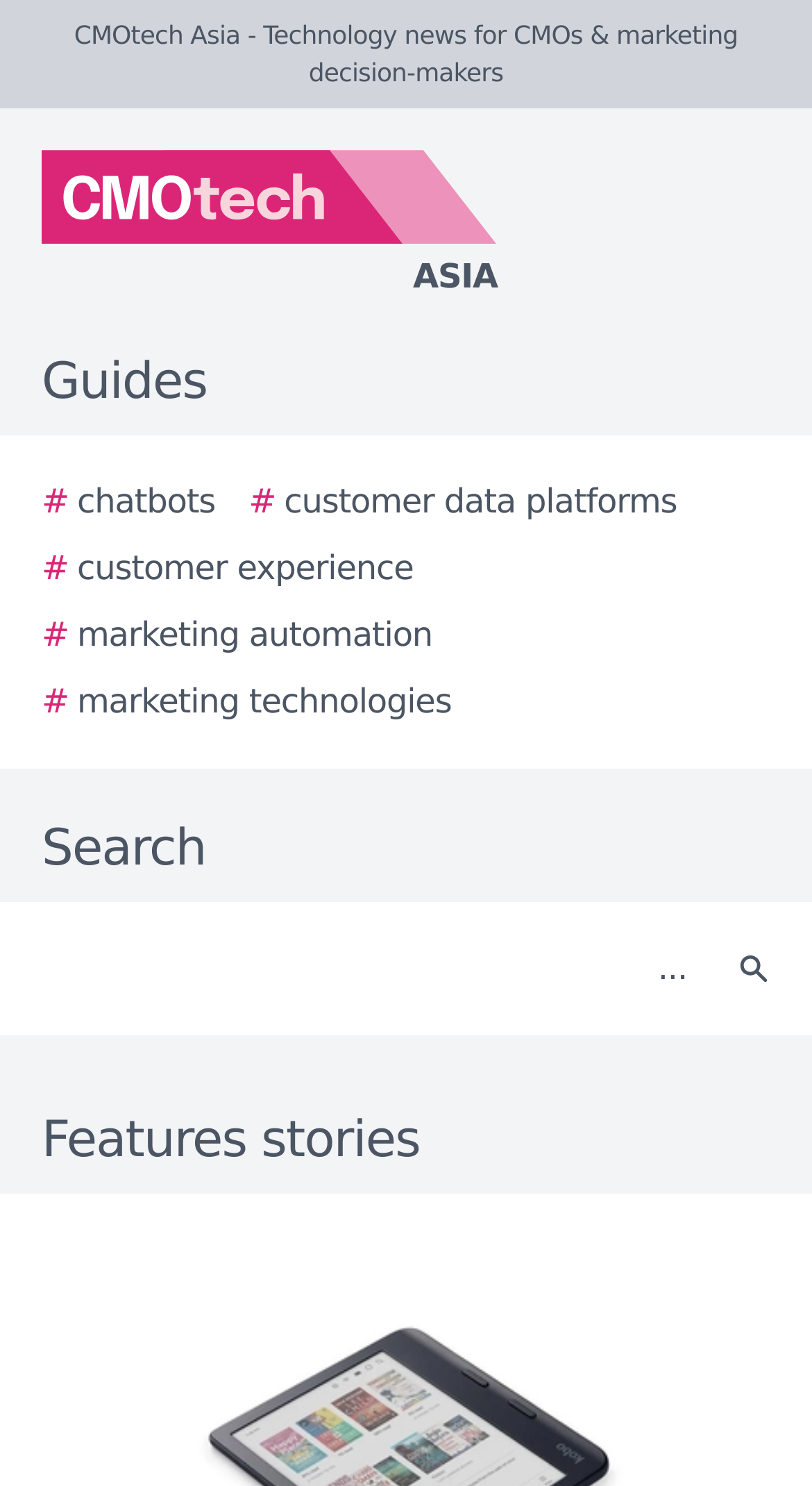Provide an in-depth description of the elements and layout of the webpage.

The webpage is a list of features stories from CMOtech Asia, a technology news website for Chief Marketing Officers and marketing decision-makers. At the top of the page, there is a logo of CMOtech Asia, accompanied by a text "CMOtech Asia - Technology news for CMOs & marketing decision-makers". 

Below the logo, there are several links to guides, including "chatbots", "customer data platforms", "customer experience", "marketing automation", and "marketing technologies". These links are aligned horizontally and take up a significant portion of the page.

To the right of the guides links, there is a search function, consisting of a text box and a search button. The search button has a small icon. 

Further down the page, there is a prominent heading "Features stories", which suggests that the main content of the page is a list of stories or articles related to features.